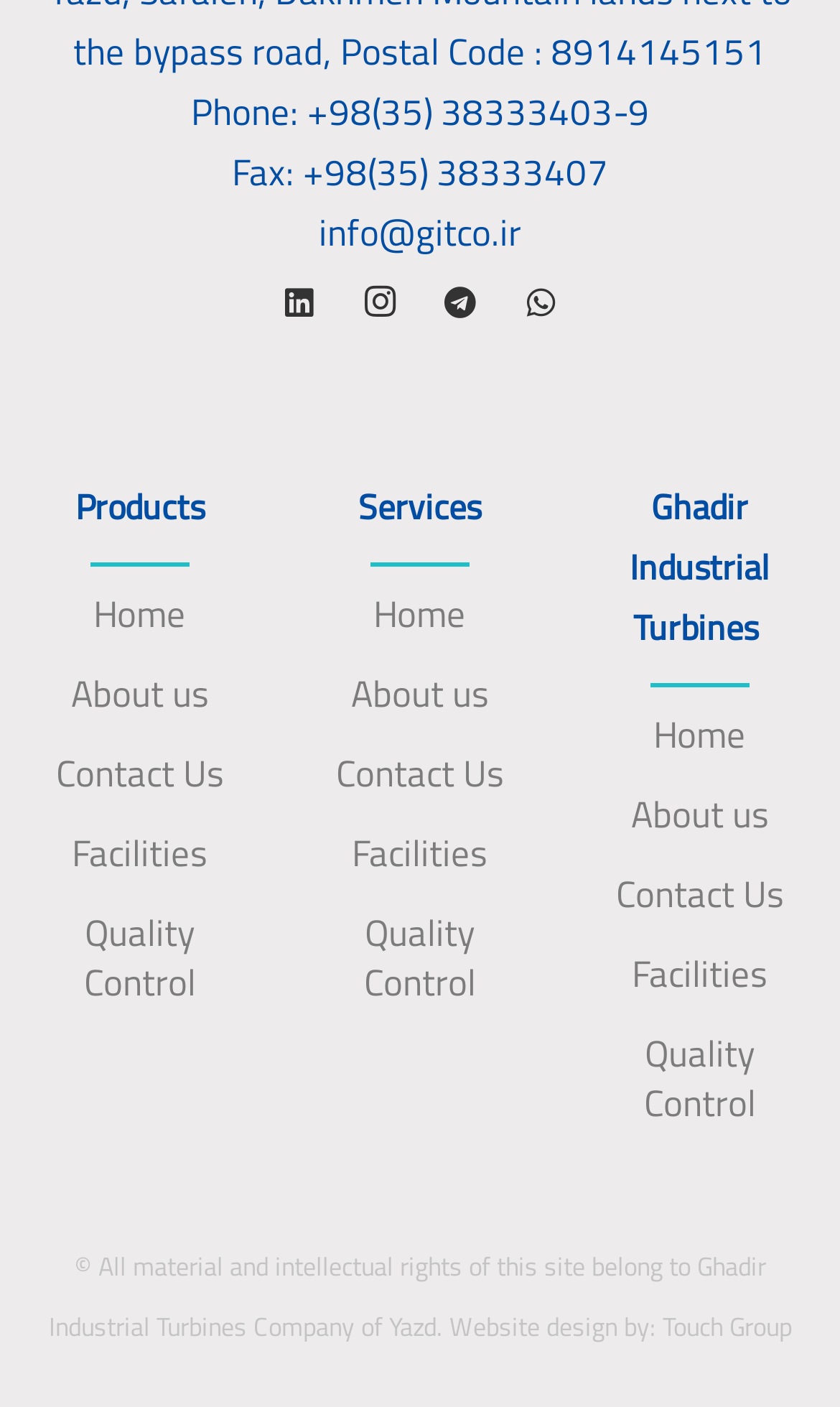Locate the bounding box coordinates of the clickable element to fulfill the following instruction: "Open Instagram". Provide the coordinates as four float numbers between 0 and 1 in the format [left, top, right, bottom].

[0.404, 0.187, 0.5, 0.245]